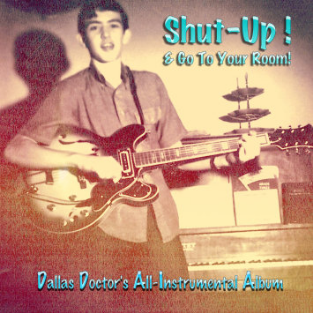Respond to the question with just a single word or phrase: 
What instrument is the young man holding?

Electric guitar